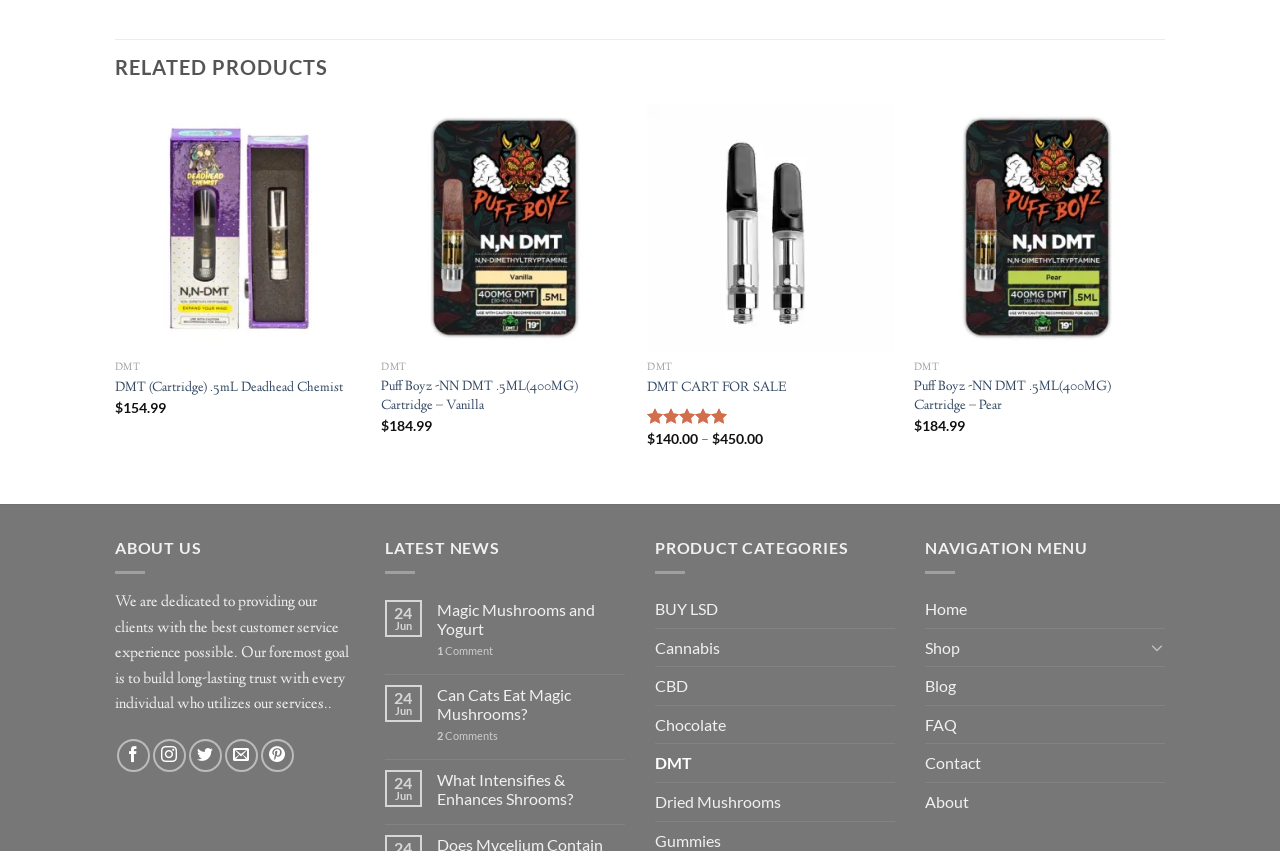Please determine the bounding box coordinates of the element's region to click for the following instruction: "Follow on Facebook".

[0.091, 0.868, 0.117, 0.907]